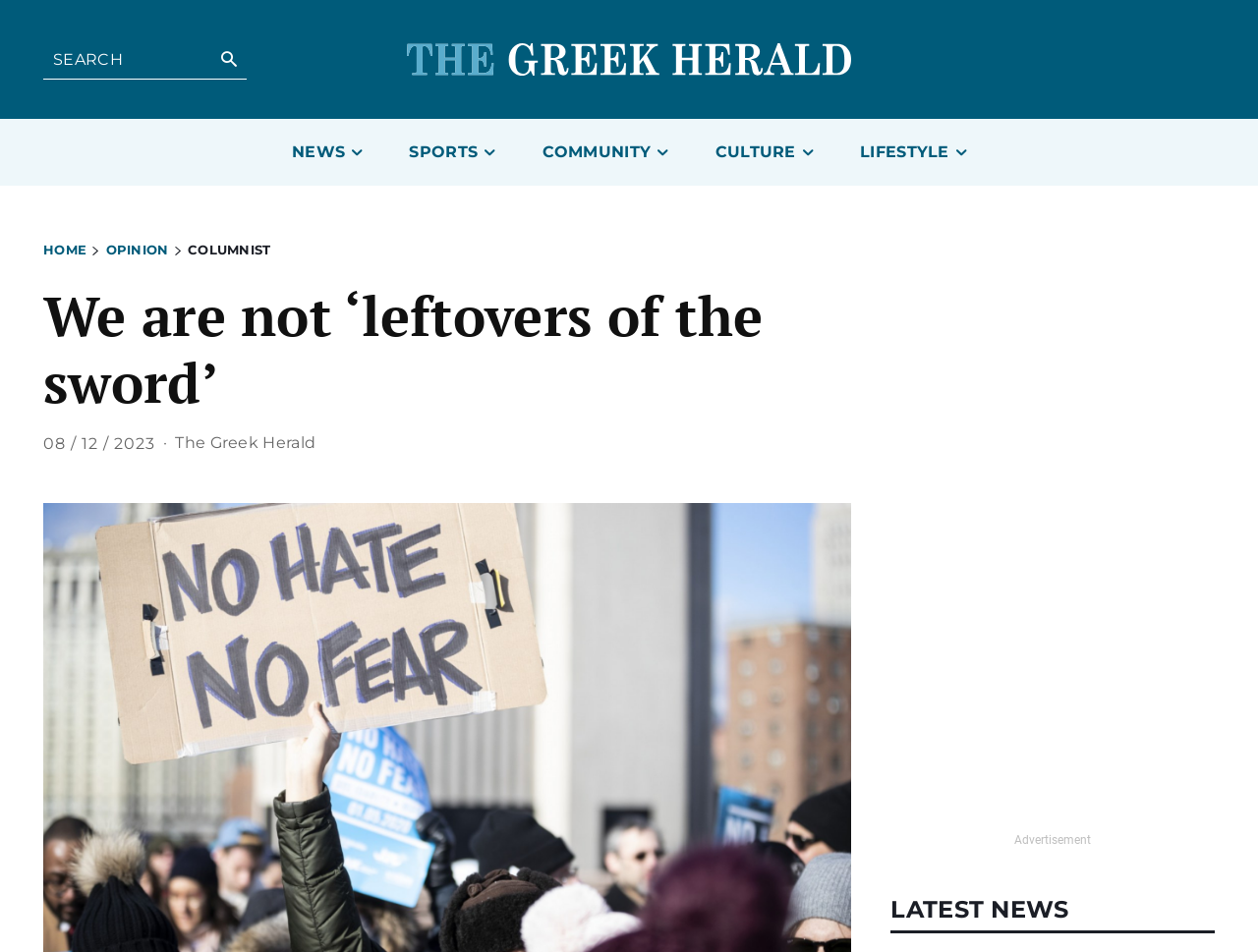What is the purpose of the button with a magnifying glass icon?
Using the image as a reference, answer the question in detail.

I determined the answer by looking at the button with a magnifying glass icon, which is a common symbol for search functionality. The button is also located next to a 'SEARCH' text, which further suggests its purpose.